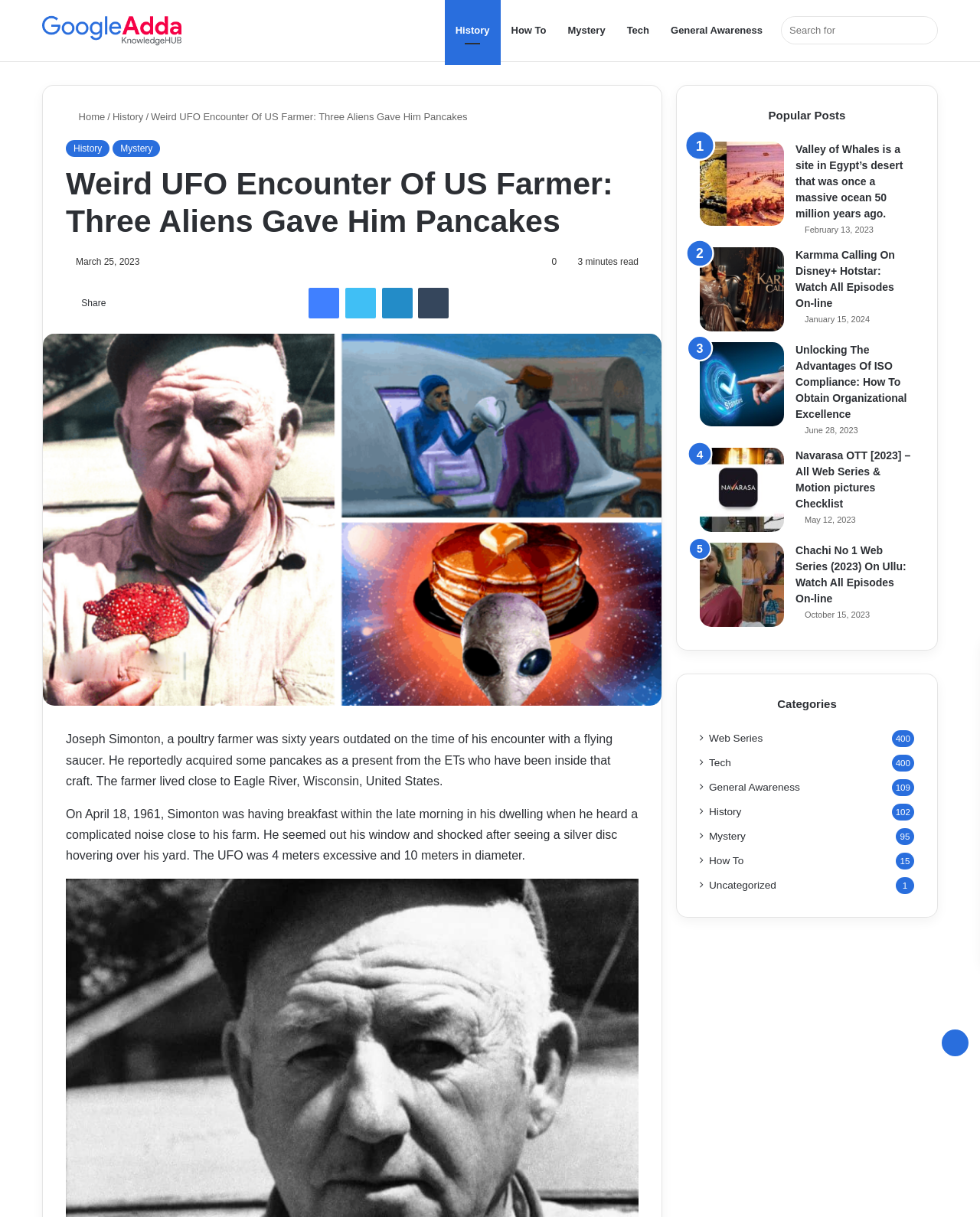Based on the element description: "Back to top button", identify the UI element and provide its bounding box coordinates. Use four float numbers between 0 and 1, [left, top, right, bottom].

[0.961, 0.846, 0.988, 0.868]